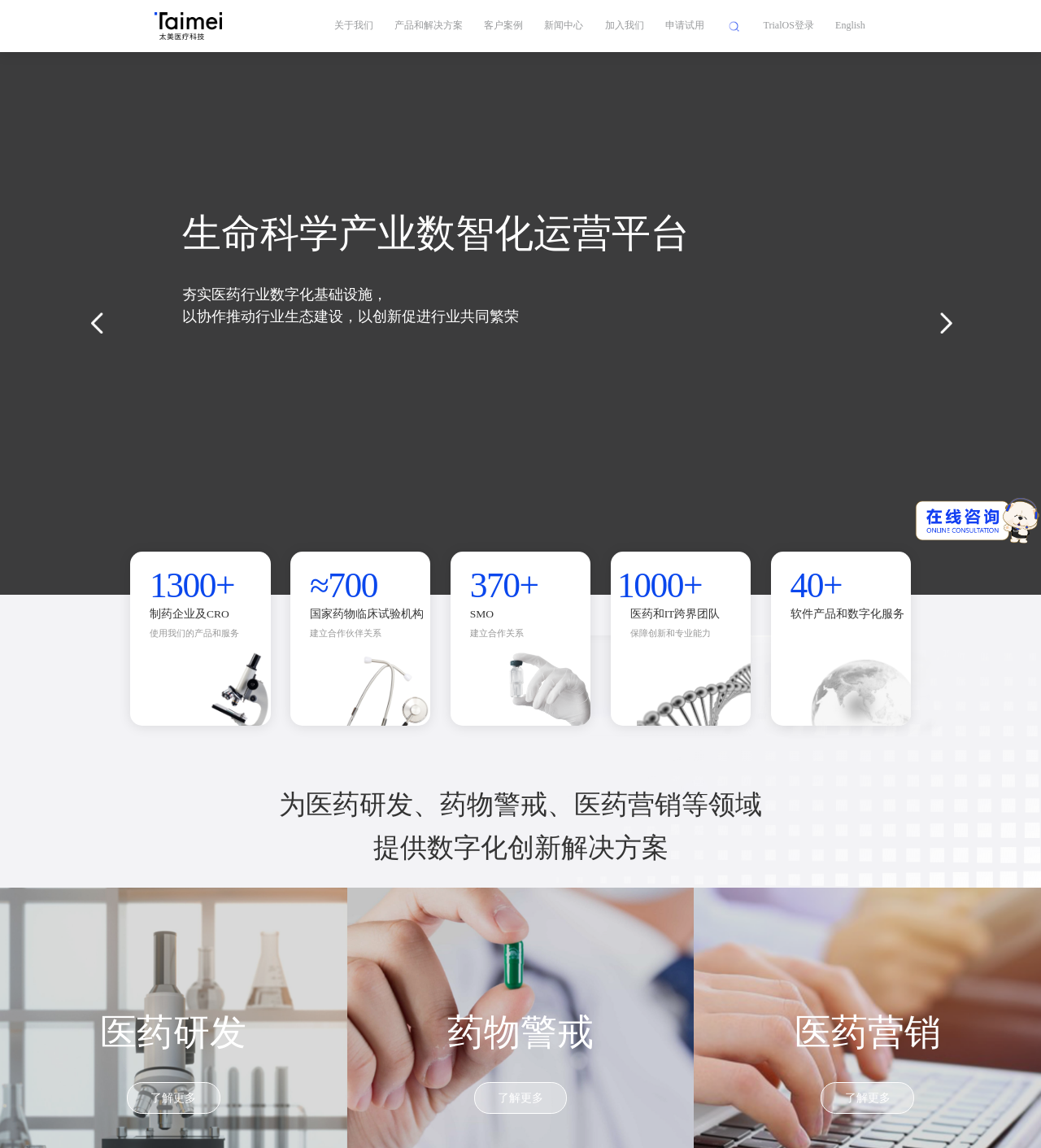Please find the bounding box coordinates for the clickable element needed to perform this instruction: "apply for a trial".

[0.852, 0.023, 0.902, 0.036]